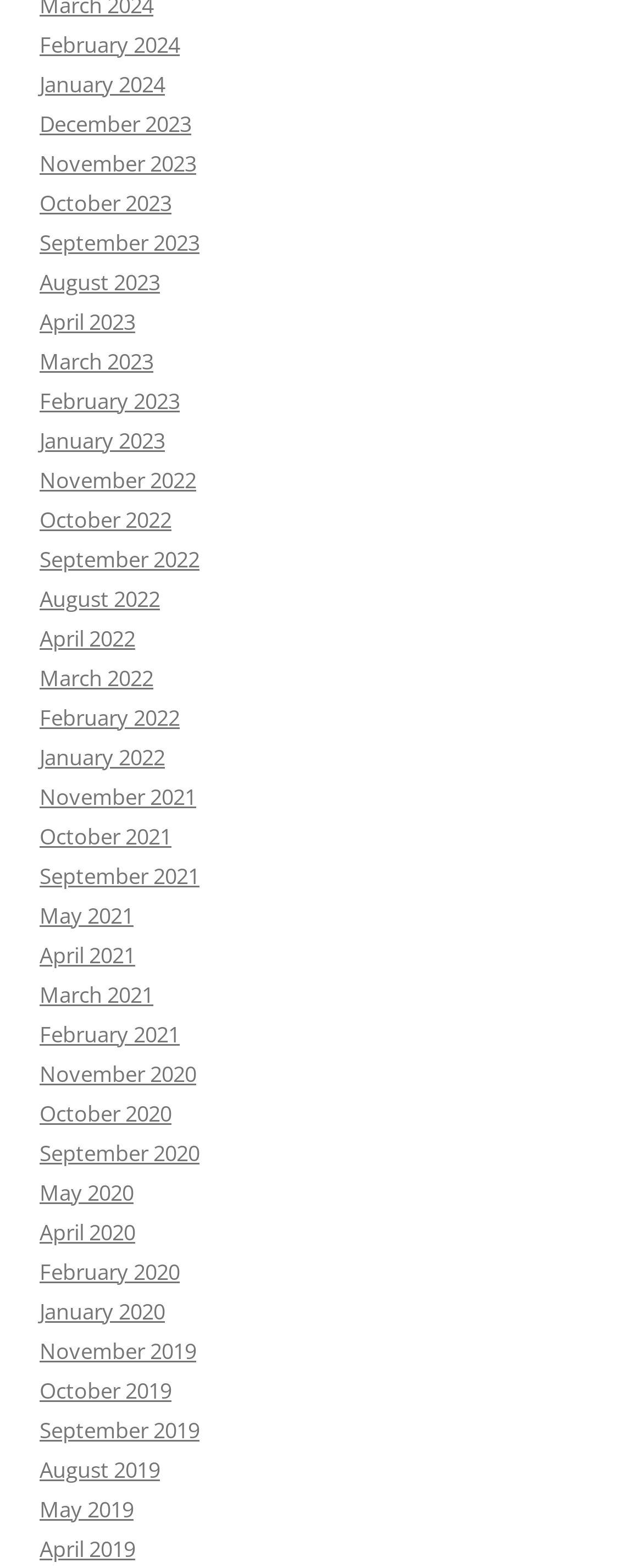Identify the bounding box coordinates for the region of the element that should be clicked to carry out the instruction: "Click on cryptocurrency link". The bounding box coordinates should be four float numbers between 0 and 1, i.e., [left, top, right, bottom].

None